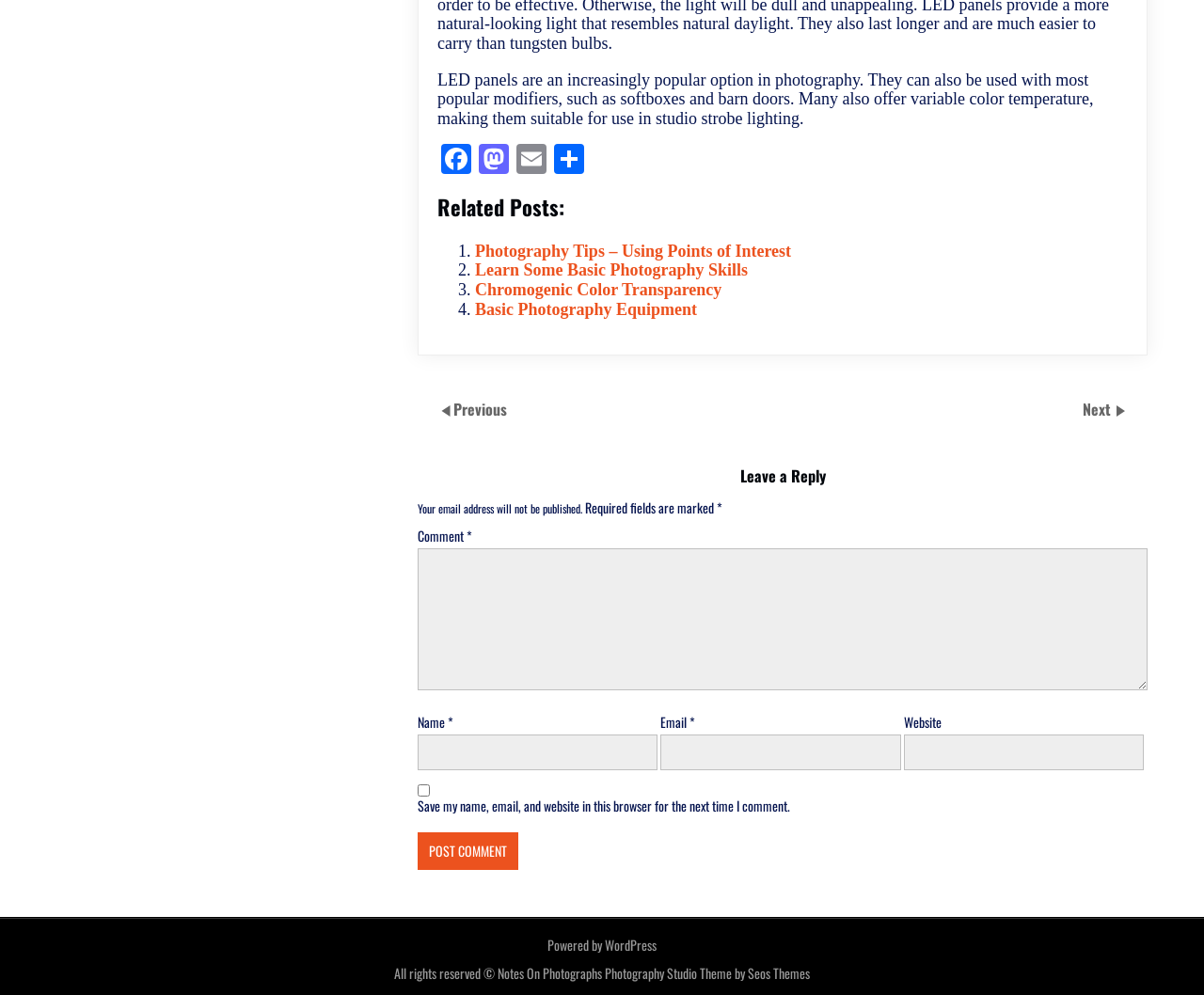Identify the bounding box coordinates for the element that needs to be clicked to fulfill this instruction: "Visit the previous page". Provide the coordinates in the format of four float numbers between 0 and 1: [left, top, right, bottom].

[0.377, 0.4, 0.421, 0.423]